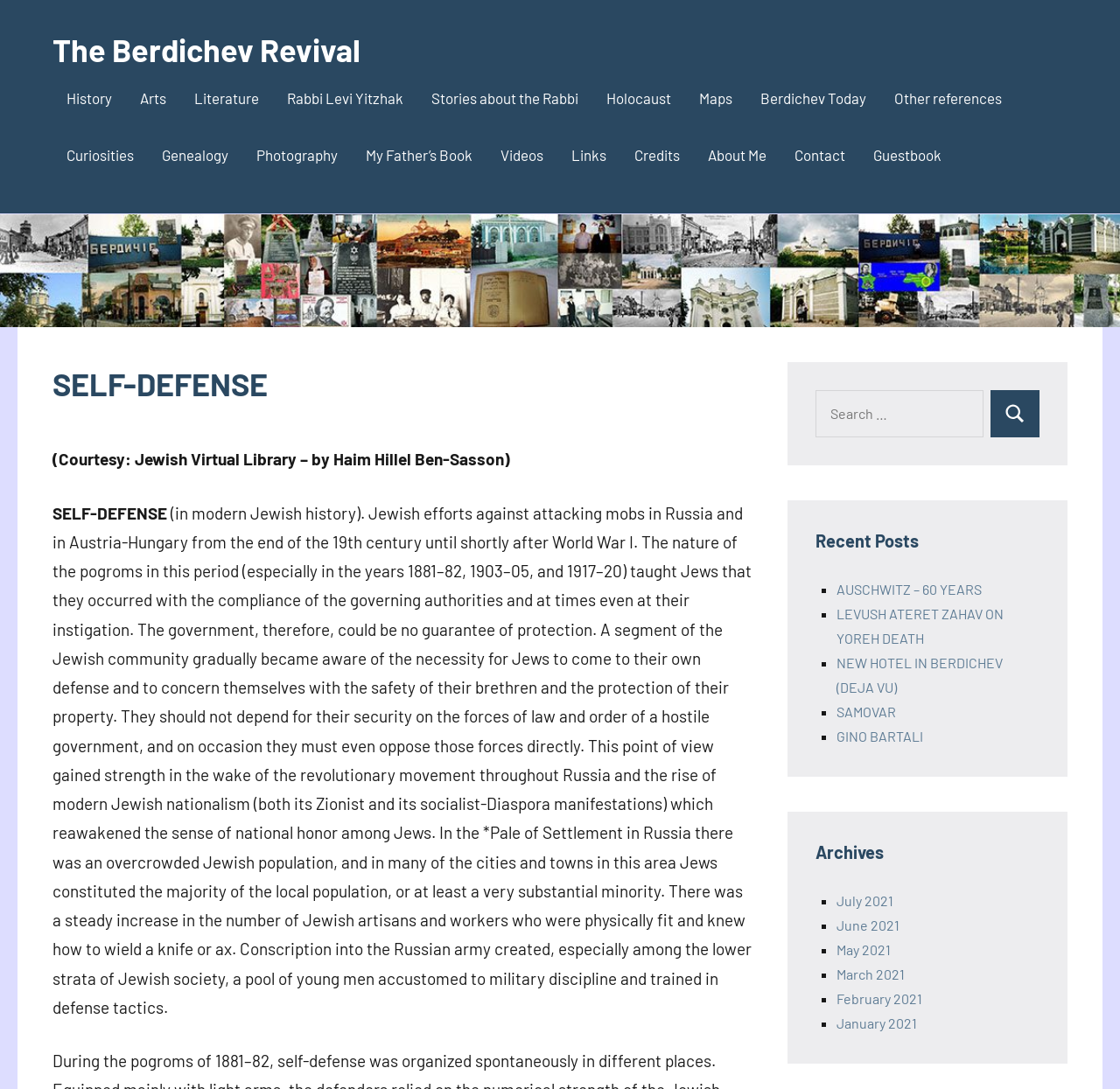Find the bounding box coordinates of the element to click in order to complete this instruction: "Read the 'SELF-DEFENSE' article". The bounding box coordinates must be four float numbers between 0 and 1, denoted as [left, top, right, bottom].

[0.047, 0.461, 0.671, 0.934]